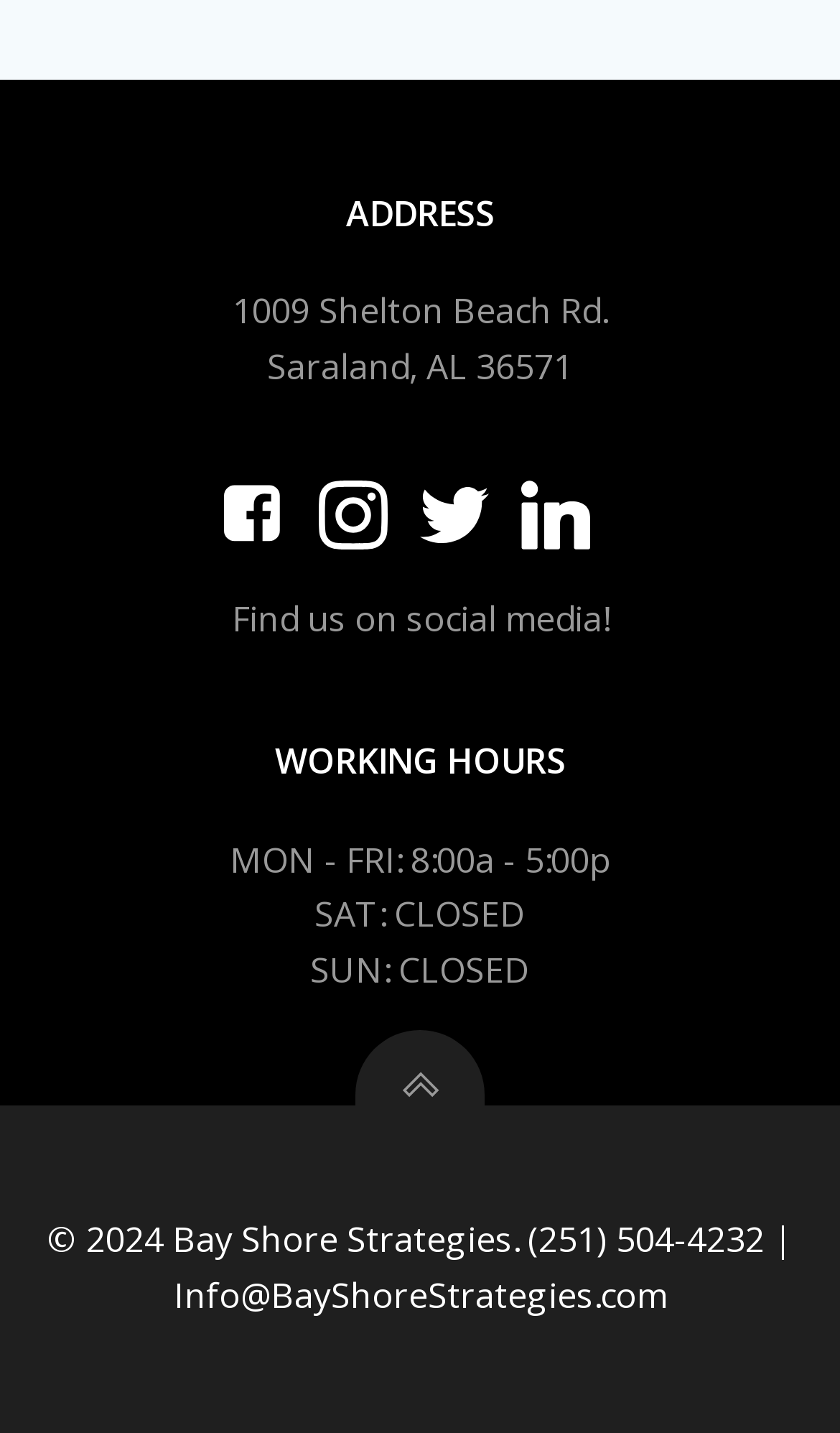What is the phone number of Bay Shore Strategies?
Give a one-word or short phrase answer based on the image.

(251) 504-4232